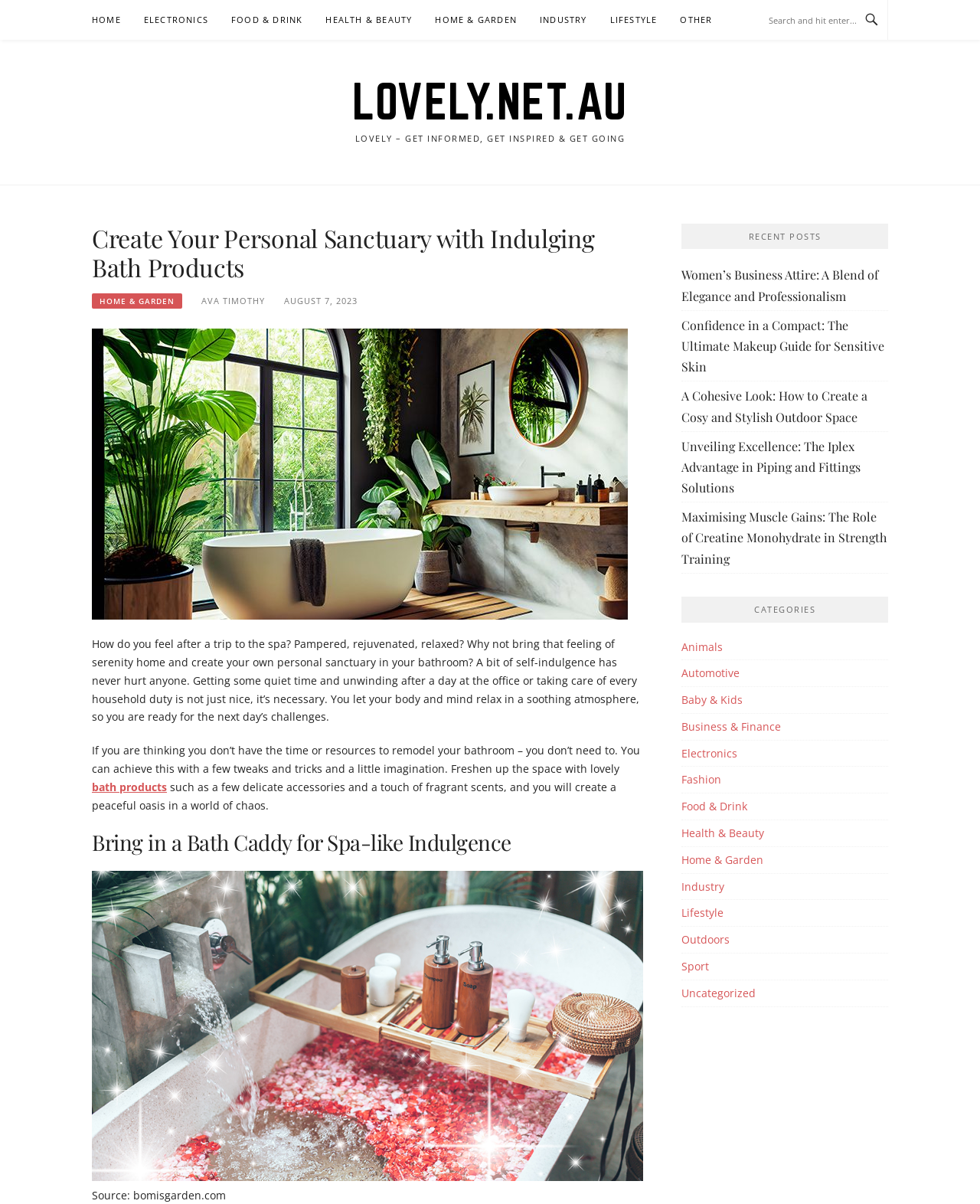How many categories are listed?
Using the information from the image, provide a comprehensive answer to the question.

I counted the number of links under the 'CATEGORIES' section, which are 'Animals', 'Automotive', 'Baby & Kids', 'Business & Finance', 'Electronics', 'Fashion', 'Food & Drink', 'Health & Beauty', 'Home & Garden', 'Industry', 'Lifestyle', 'Outdoors', 'Sport', and 'Uncategorized'.